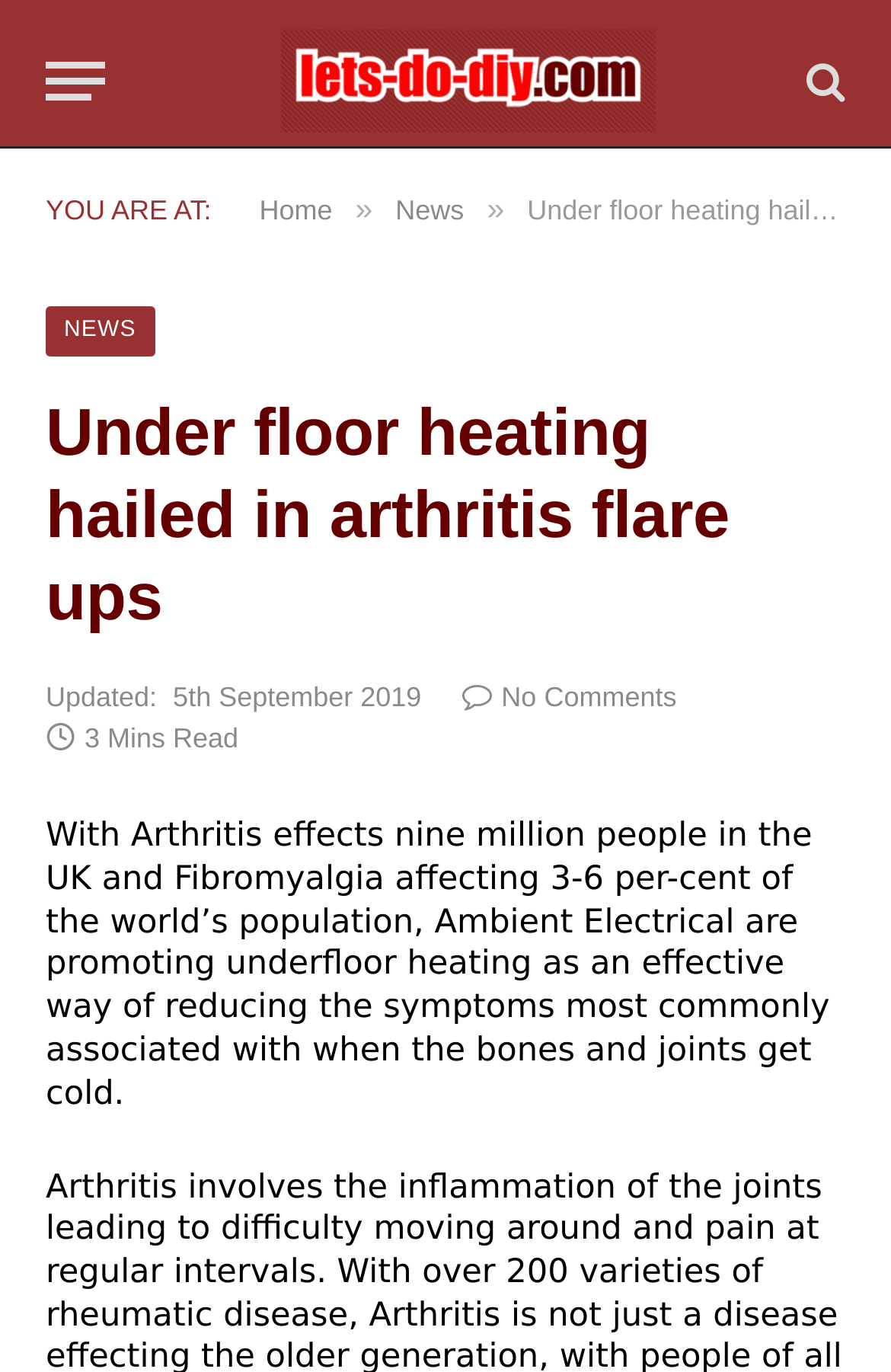What is the topic of this news article?
Please provide a comprehensive answer based on the information in the image.

Based on the heading 'Under floor heating hailed in arthritis flare ups' and the text 'With Arthritis effects nine million people in the UK and Fibromyalgia affecting 3-6 per-cent of the world’s population, Ambient Electrical are promoting underfloor heating as an effective way of reducing the symptoms most commonly associated with when the bones and joints get cold.', it is clear that the topic of this news article is the relationship between arthritis and underfloor heating.